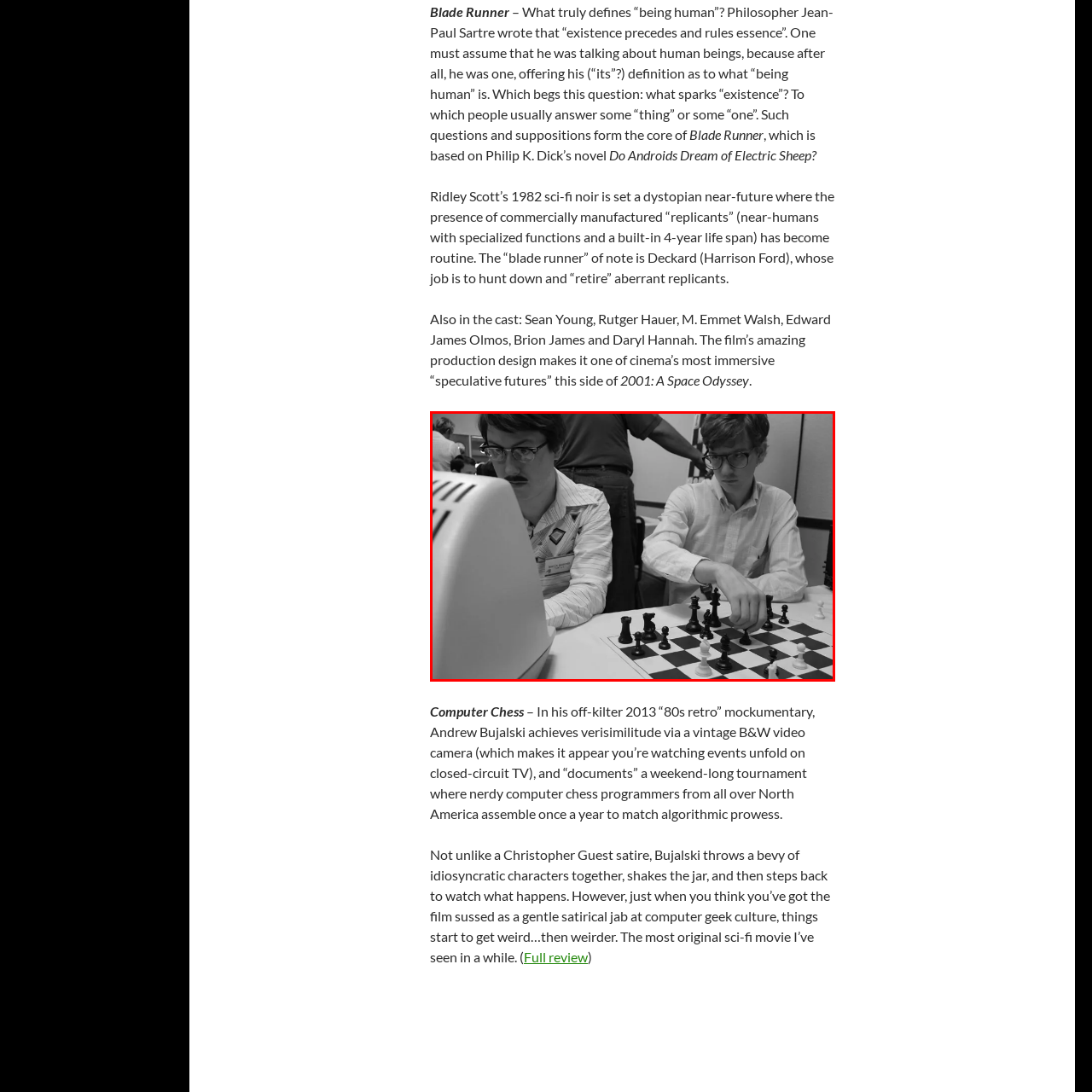Give a comprehensive caption for the image marked by the red rectangle.

The image captures a scene from the mockumentary "Computer Chess," directed by Andrew Bujalski. Set in the 1980s, the film employs a vintage black-and-white aesthetic to create a nostalgic atmosphere. In this particular moment, two young men, engrossed in a chess match, embody the quirky essence of the computer chess programmers participating in the tournament. The first player, sporting a mustache and wearing a patterned shirt, seems deep in thought as he contemplates his next move on the chessboard. Meanwhile, the second player, dressed in a light-colored shirt, prepares to make his play, highlighting the intensity and camaraderie of this unique weekend gathering of enthusiasts. The backdrop subtly reflects the retro theme, immersing viewers in the film’s exploration of technology and culture during the era.